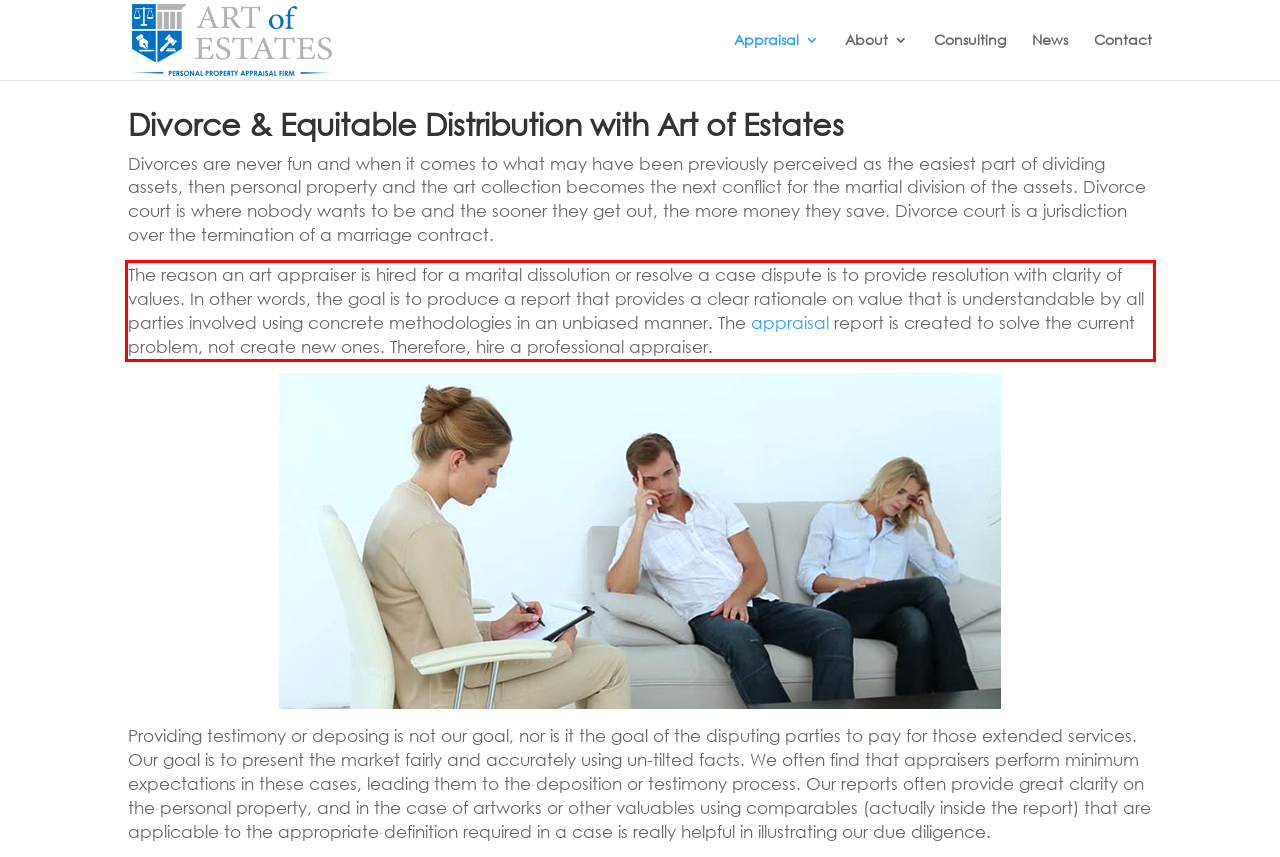You are looking at a screenshot of a webpage with a red rectangle bounding box. Use OCR to identify and extract the text content found inside this red bounding box.

The reason an art appraiser is hired for a marital dissolution or resolve a case dispute is to provide resolution with clarity of values. In other words, the goal is to produce a report that provides a clear rationale on value that is understandable by all parties involved using concrete methodologies in an unbiased manner. The appraisal report is created to solve the current problem, not create new ones. Therefore, hire a professional appraiser.